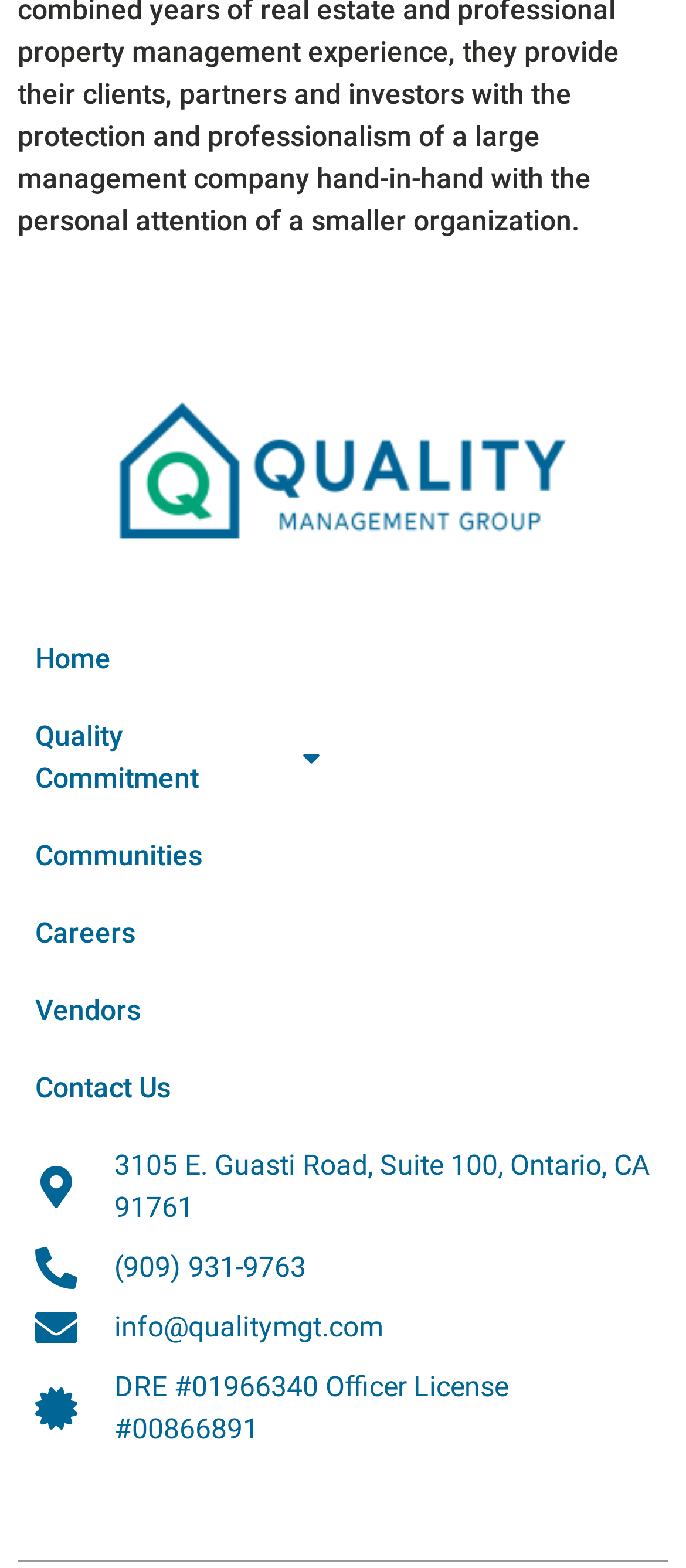Refer to the image and offer a detailed explanation in response to the question: What is the phone number of the company?

I found the phone number by examining the static text elements at the bottom of the webpage, which displays the phone number as '(909) 931-9763'.